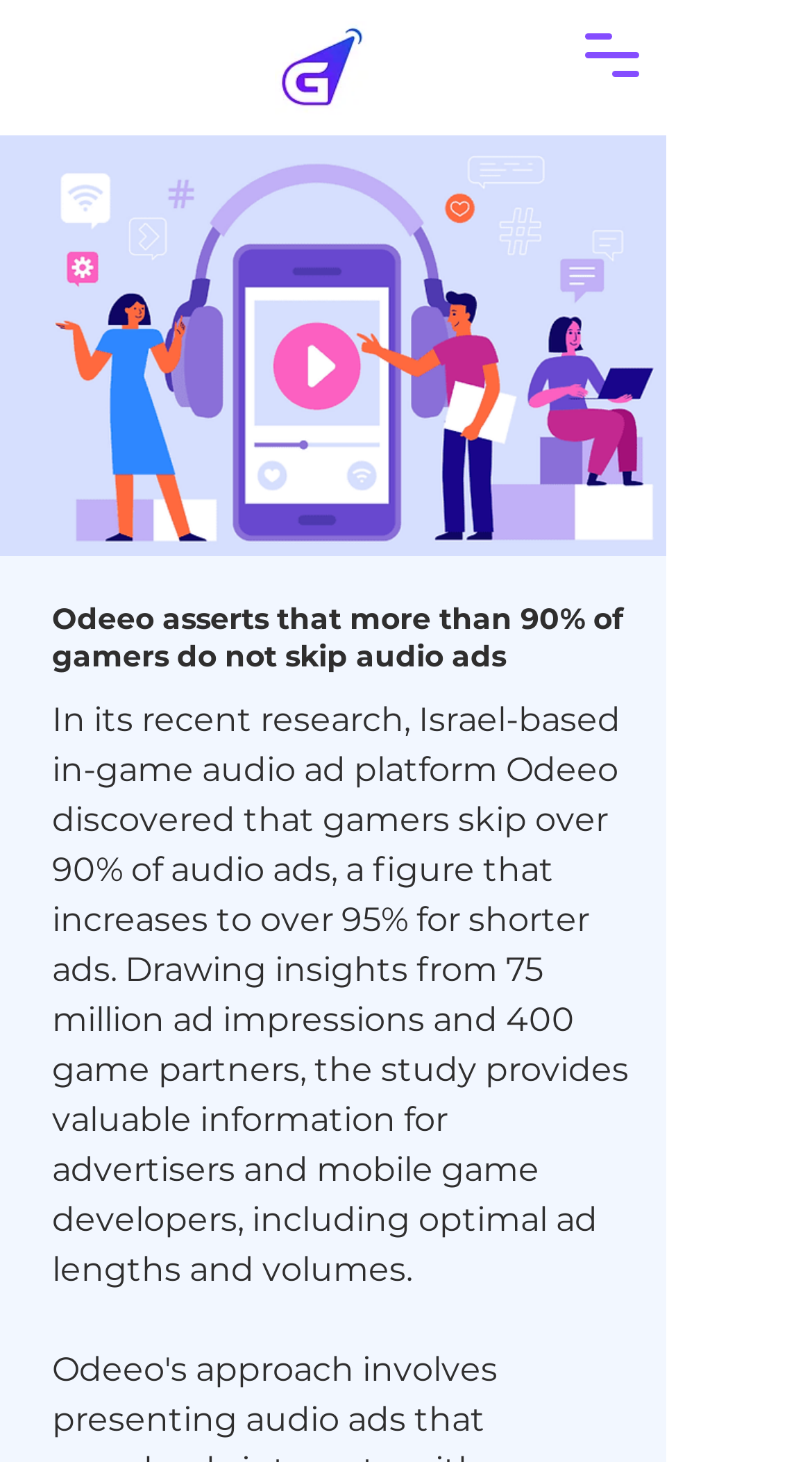Using the format (top-left x, top-left y, bottom-right x, bottom-right y), and given the element description, identify the bounding box coordinates within the screenshot: https://www.nativehope.org/missing-and-murdered-indigenous-women-mmi

None